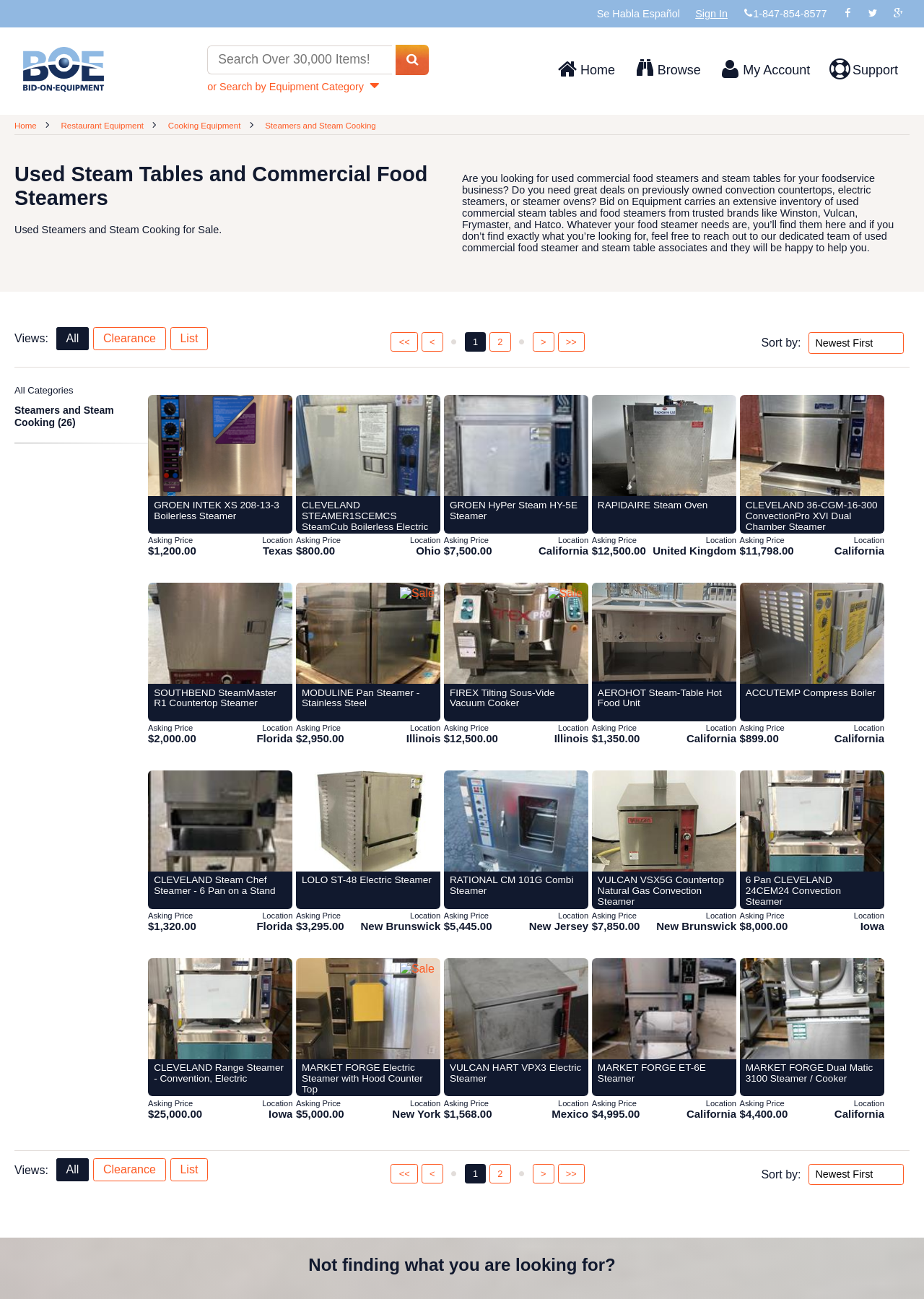Please mark the bounding box coordinates of the area that should be clicked to carry out the instruction: "Browse restaurant equipment".

[0.066, 0.093, 0.156, 0.1]